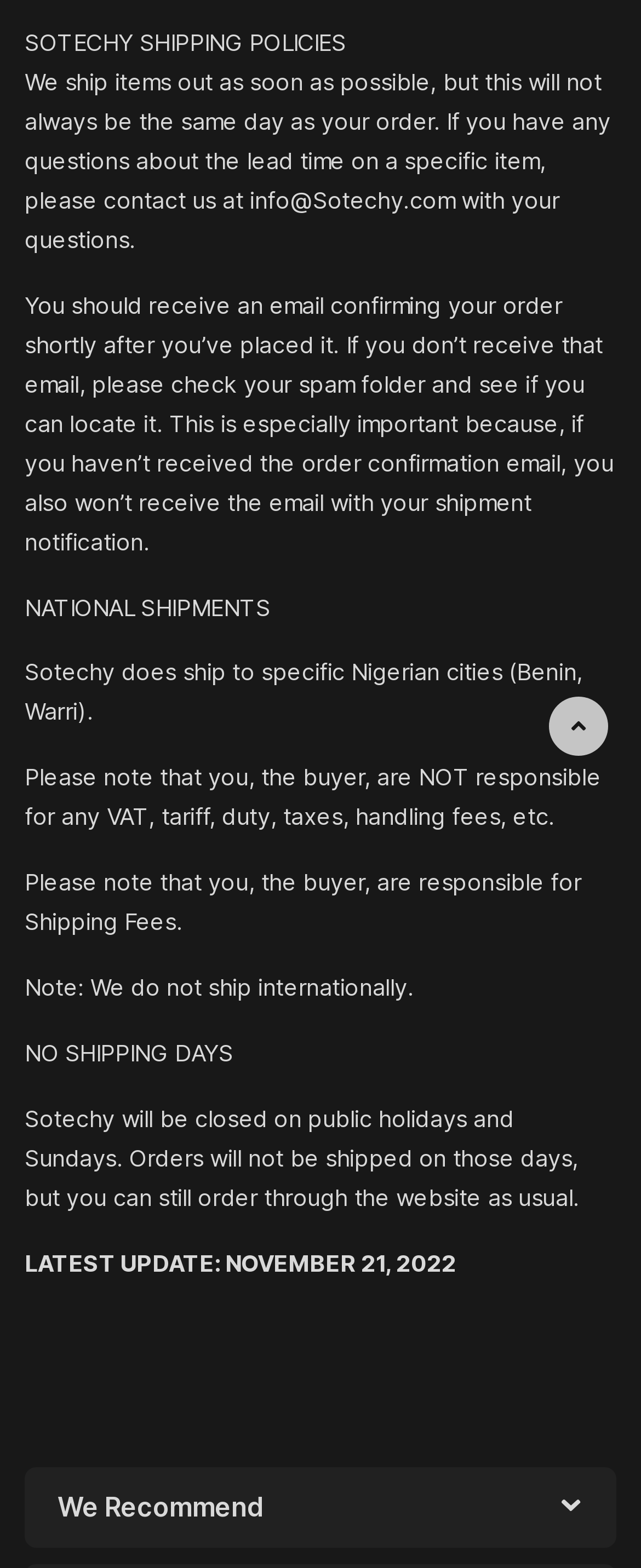Using the provided element description: "aria-label="Scroll to Top"", determine the bounding box coordinates of the corresponding UI element in the screenshot.

[0.856, 0.444, 0.949, 0.482]